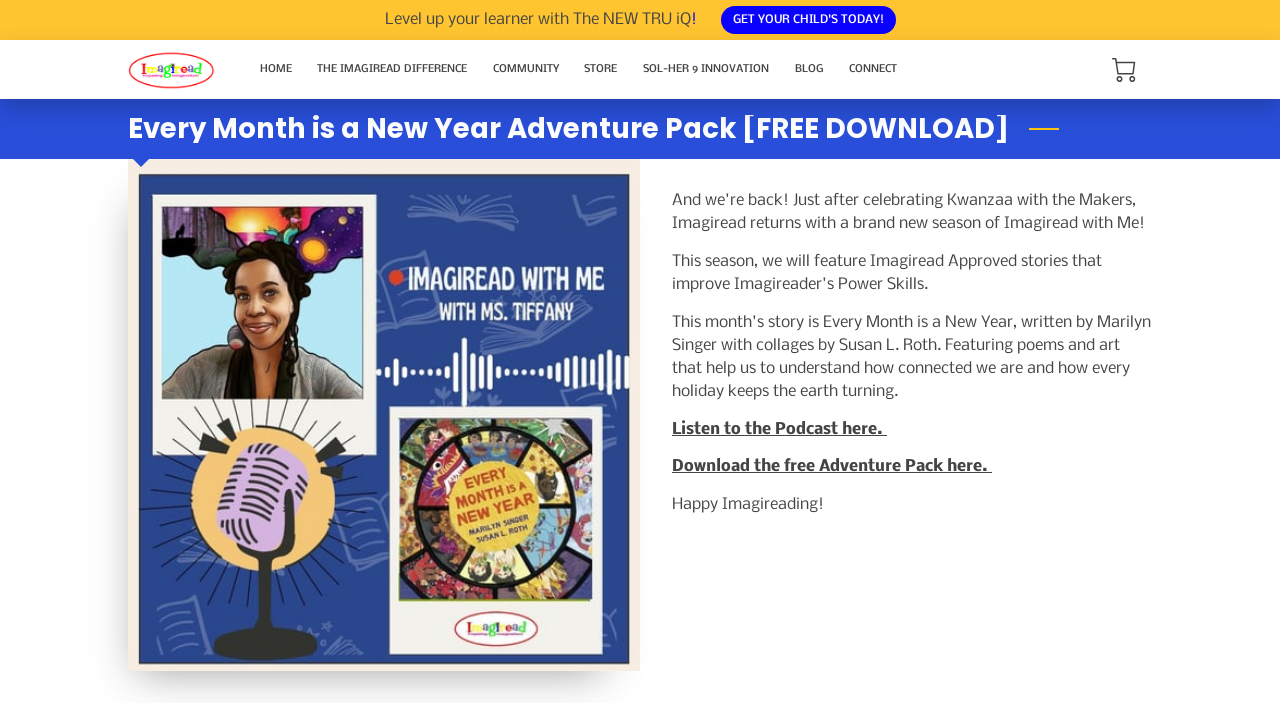Offer an extensive depiction of the webpage and its key elements.

This webpage is focused on promoting Imagiread, a literacy development learning experience for school-aged children. At the top, there is a prominent heading that reads "Every Month is a New Year Adventure Pack [FREE DOWNLOAD]". Below this heading, there is a large image that takes up almost half of the screen.

On the top-left side, there is a link to "Imagiread" accompanied by a small image of the same name. Next to it, there are several links to different sections of the website, including "HOME", "THE IMAGIREAD DIFFERENCE", "COMMUNITY", "STORE", "SOL-HER 9 INNOVATION", "BLOG", and "CONNECT". These links are arranged horizontally and are positioned near the top of the page.

In the middle of the page, there is a call-to-action section with a link that reads "Level up your learner with The NEW TRU iQ" followed by an exclamation mark. Below this, there is a button with a "0" label, accompanied by a small image. On the right side of this section, there is a link that reads "GET YOUR CHILD'S TODAY!".

Further down the page, there is a section with a link to listen to a podcast and another link to download a free Adventure Pack. This section also includes some text that reads "Happy Imagireading!".